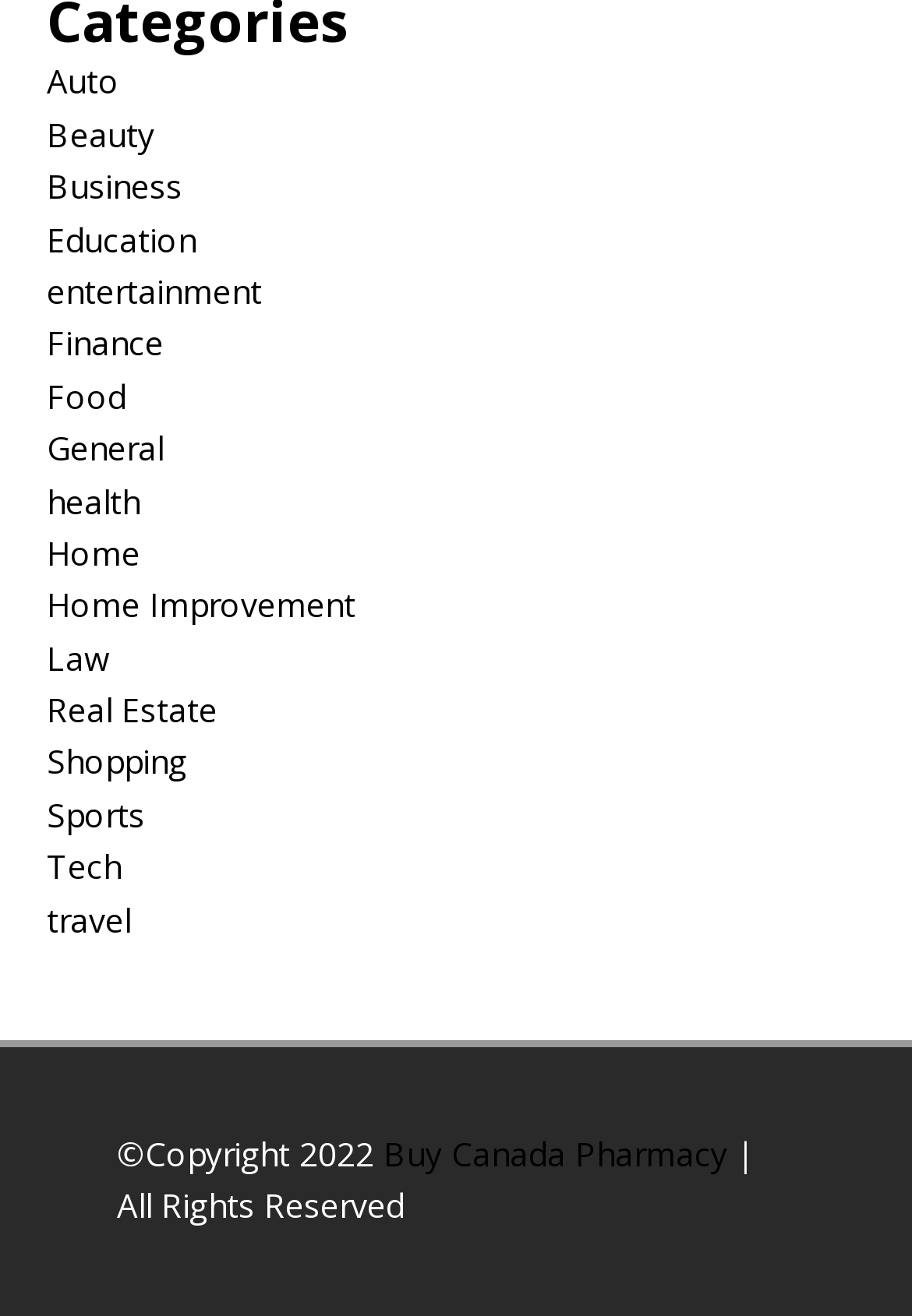Kindly determine the bounding box coordinates for the area that needs to be clicked to execute this instruction: "Visit the Beauty page".

[0.051, 0.085, 0.169, 0.119]